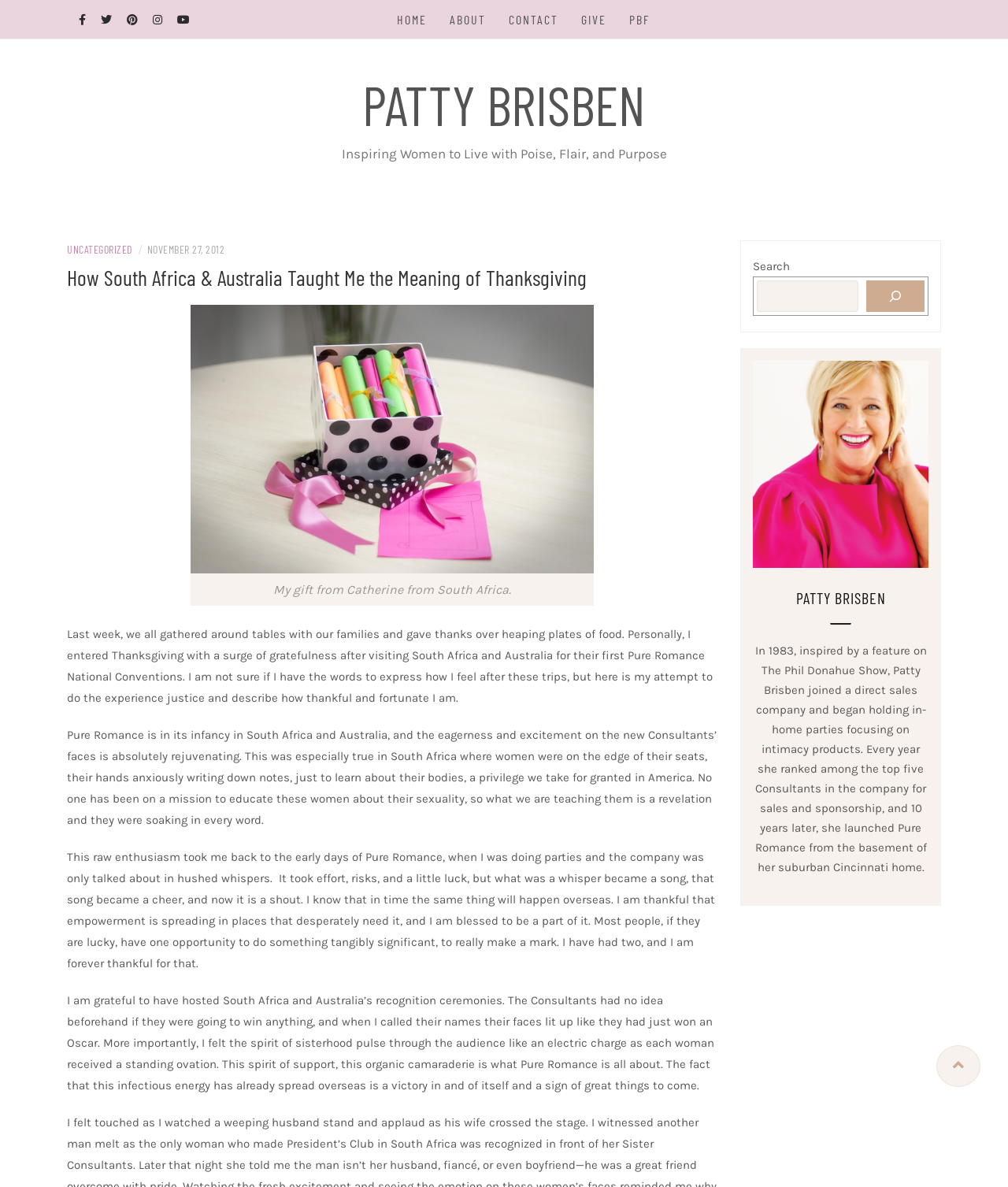Could you determine the bounding box coordinates of the clickable element to complete the instruction: "Search for something"? Provide the coordinates as four float numbers between 0 and 1, i.e., [left, top, right, bottom].

[0.751, 0.236, 0.852, 0.263]